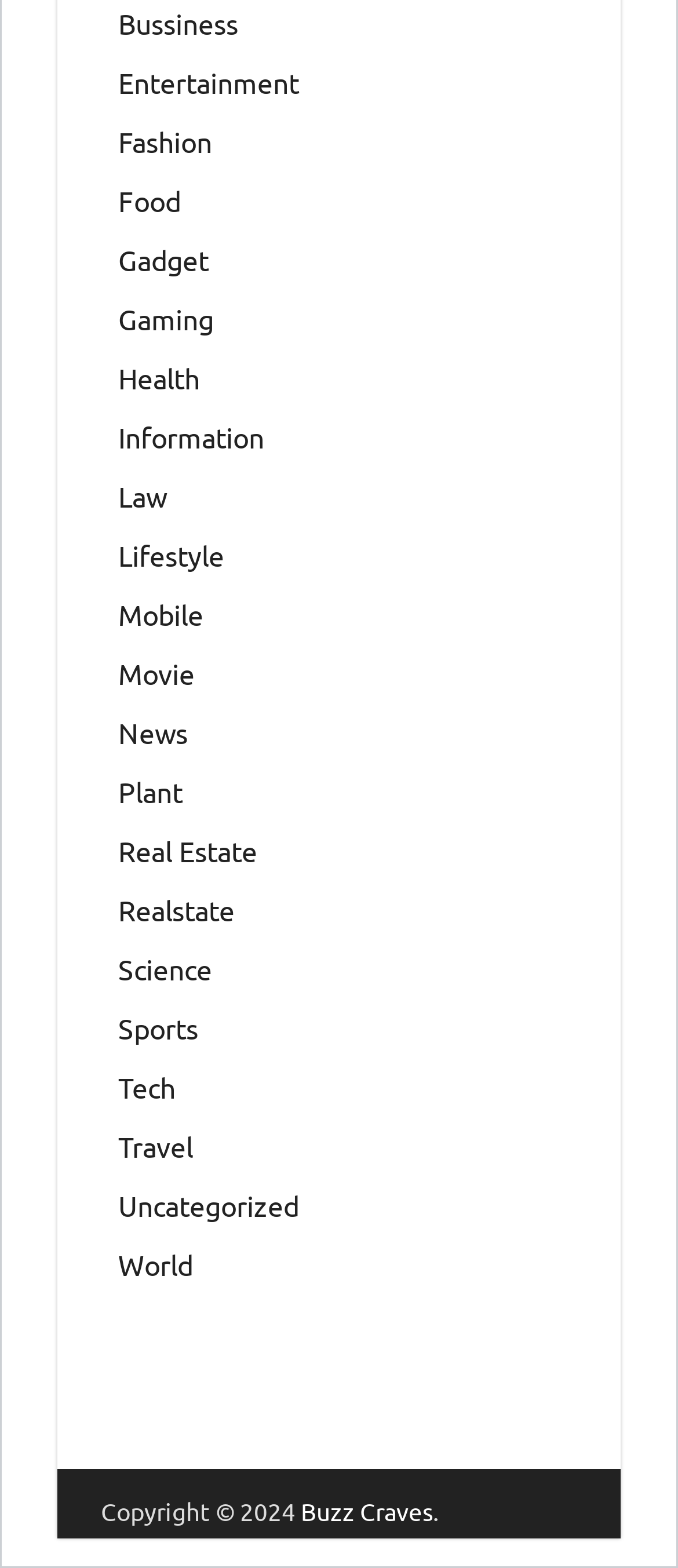What is the copyright year mentioned on the webpage?
Examine the image and give a concise answer in one word or a short phrase.

2024